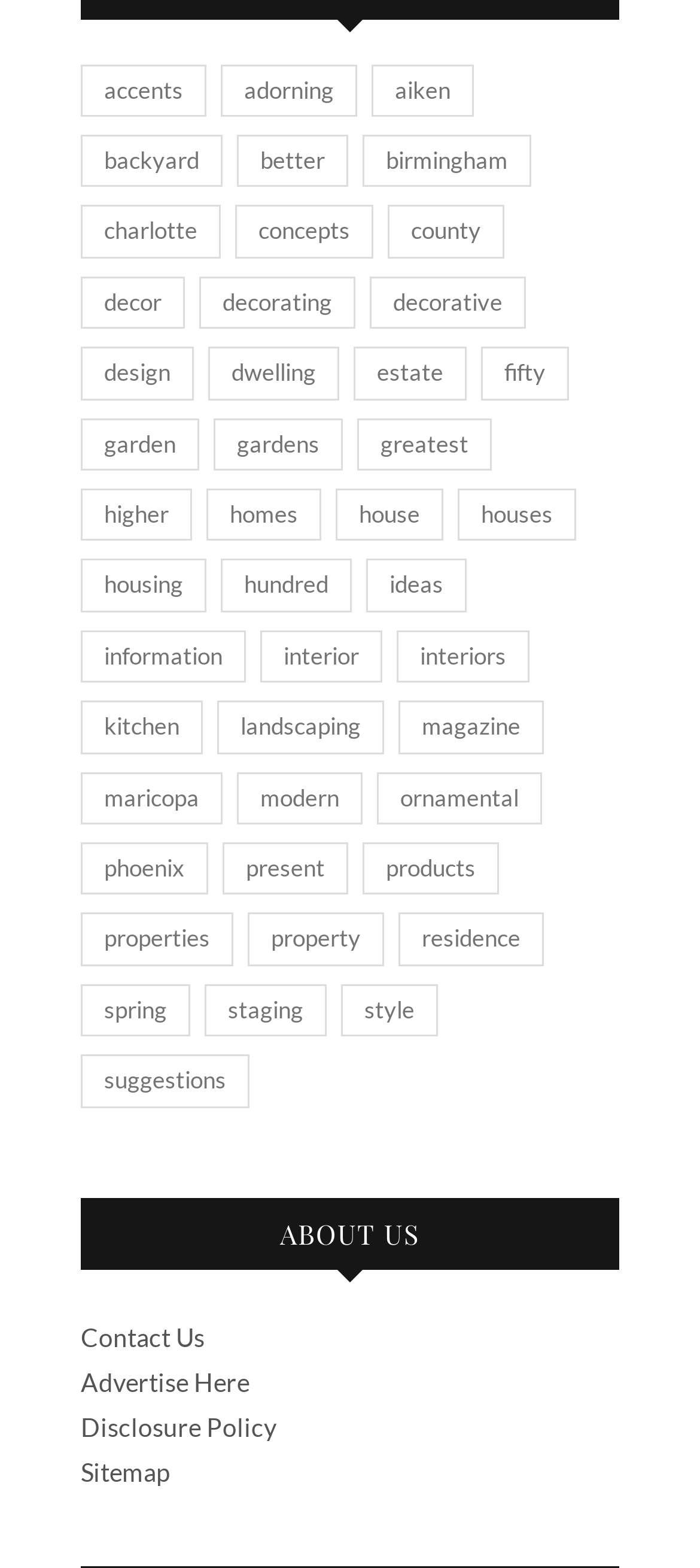Can you find the bounding box coordinates for the element that needs to be clicked to execute this instruction: "Explore garden designs"? The coordinates should be given as four float numbers between 0 and 1, i.e., [left, top, right, bottom].

[0.115, 0.266, 0.285, 0.3]